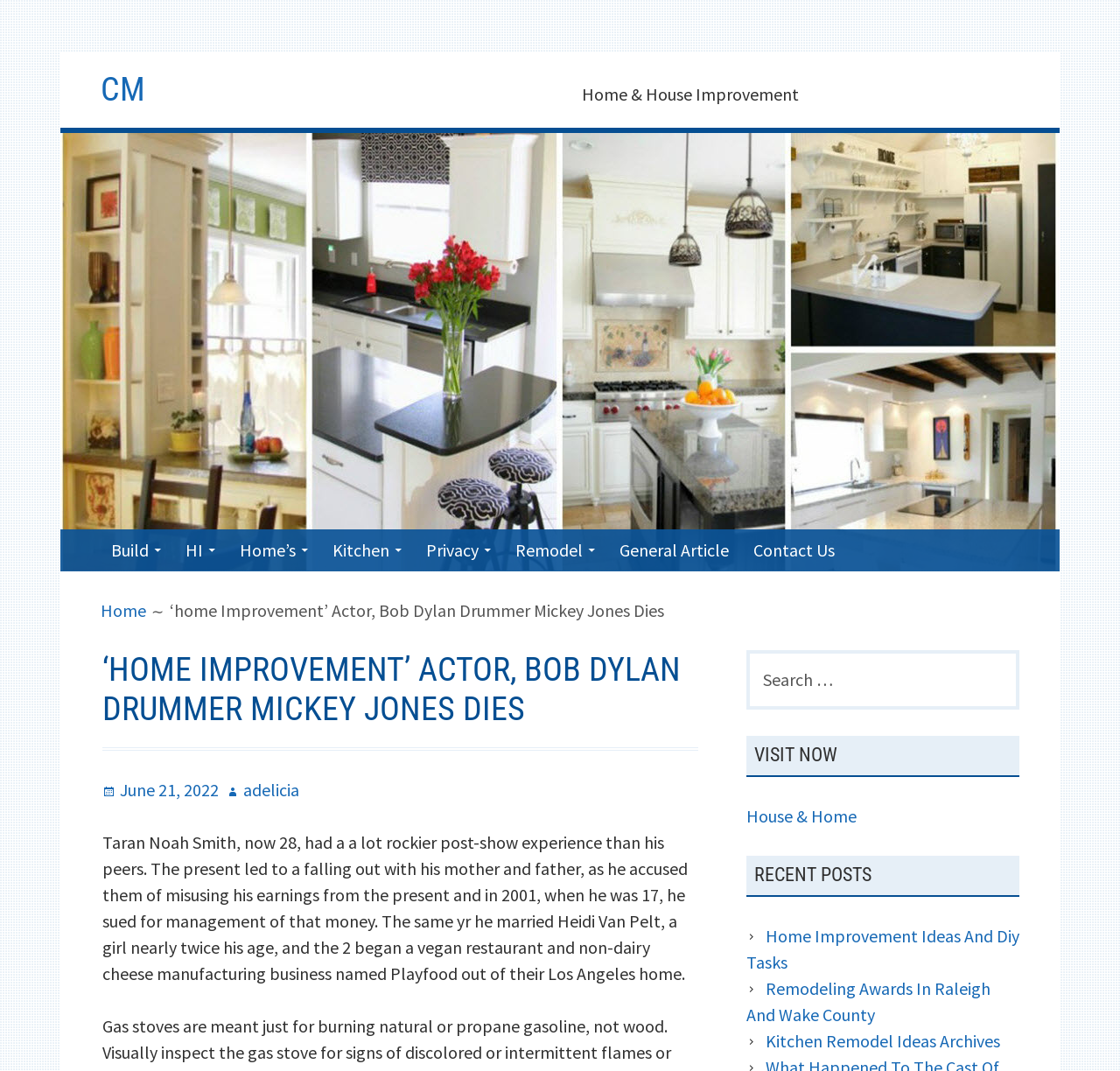Please answer the following question using a single word or phrase: 
What is the purpose of the search box?

To search for articles